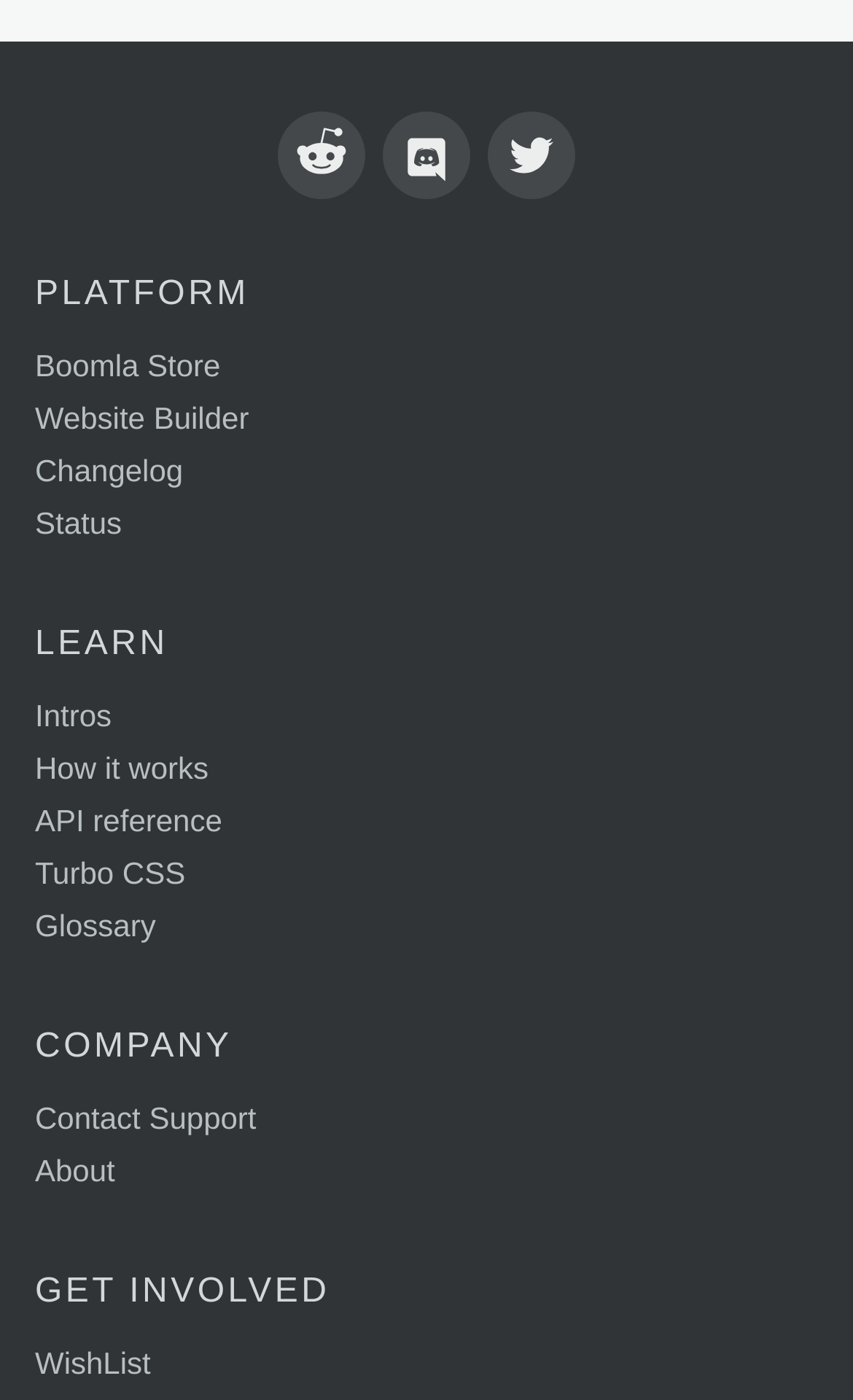Locate the bounding box coordinates of the clickable part needed for the task: "check the changelog".

[0.041, 0.318, 0.959, 0.355]